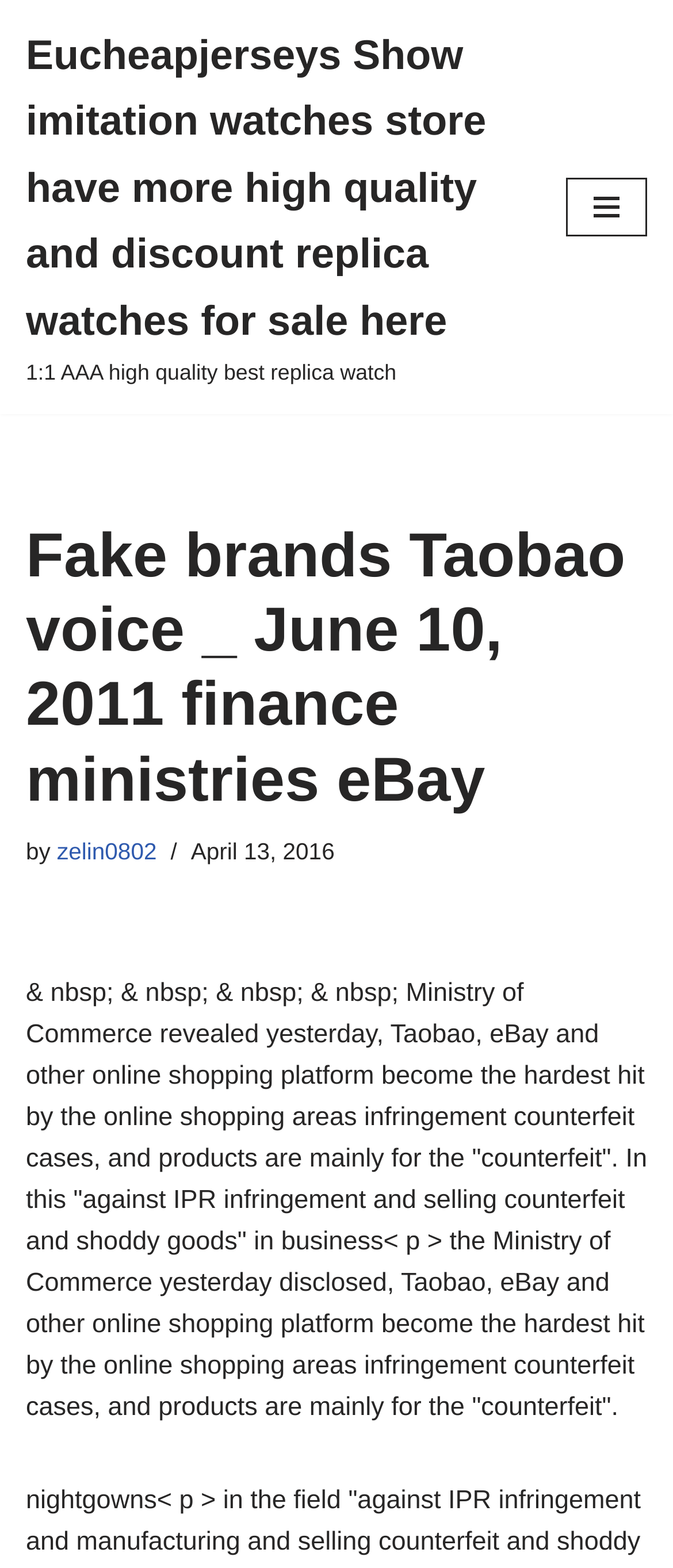From the screenshot, find the bounding box of the UI element matching this description: "Skip to content". Supply the bounding box coordinates in the form [left, top, right, bottom], each a float between 0 and 1.

[0.0, 0.035, 0.077, 0.057]